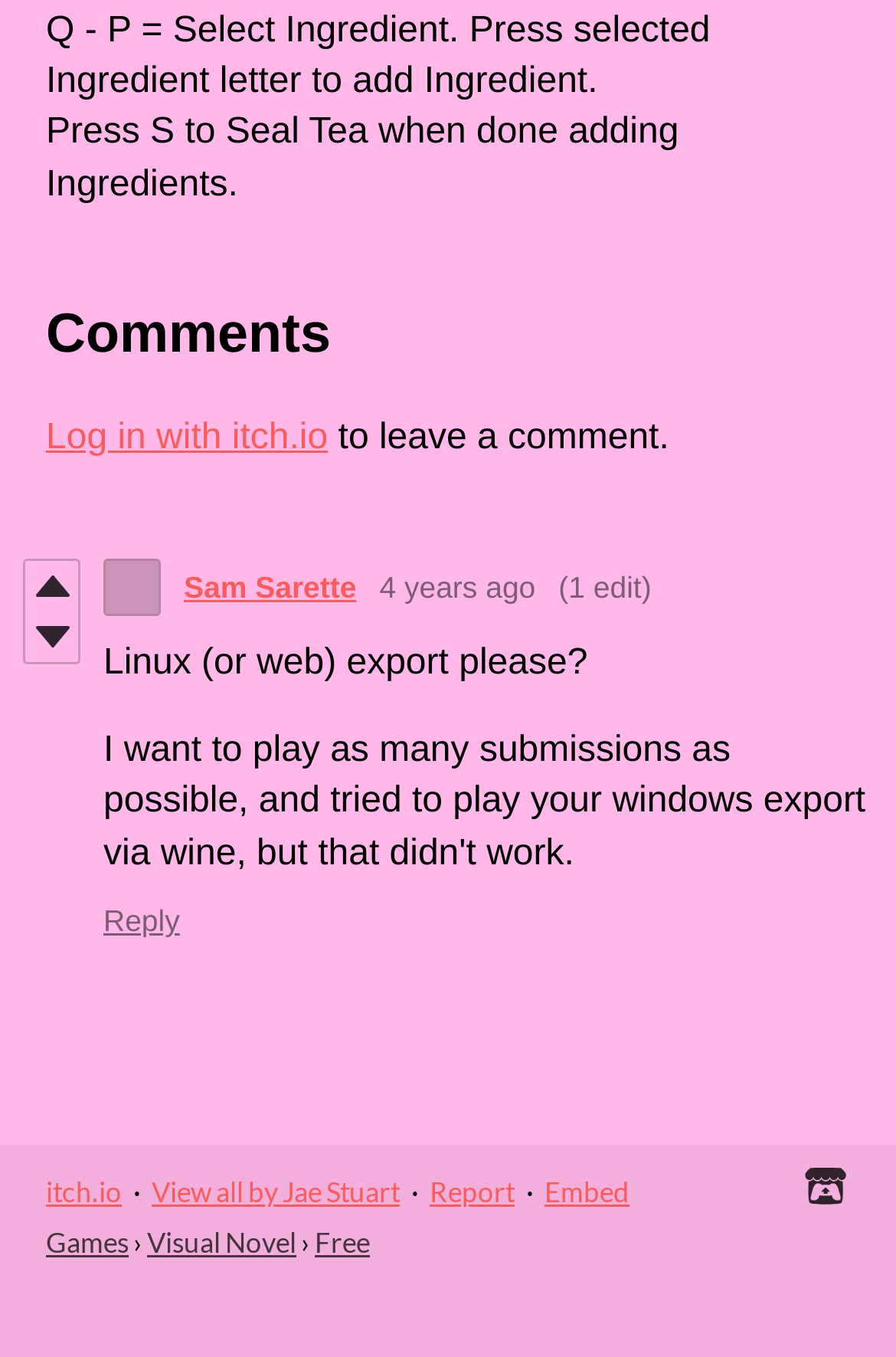Please identify the bounding box coordinates of the area that needs to be clicked to fulfill the following instruction: "Follow us on social media."

None